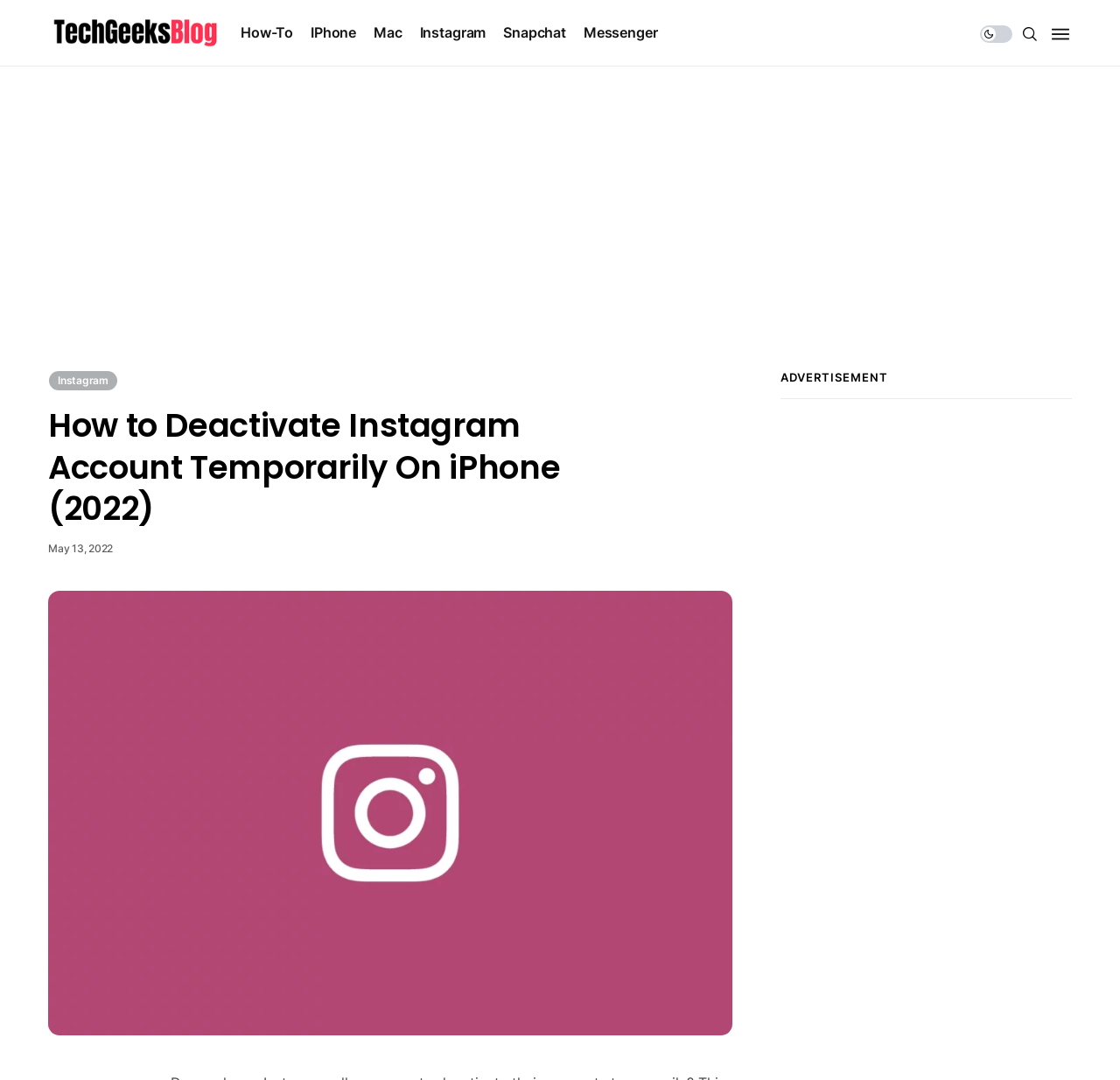Please specify the bounding box coordinates of the clickable region necessary for completing the following instruction: "Click on the 'Instagram' link". The coordinates must consist of four float numbers between 0 and 1, i.e., [left, top, right, bottom].

[0.375, 0.0, 0.434, 0.061]